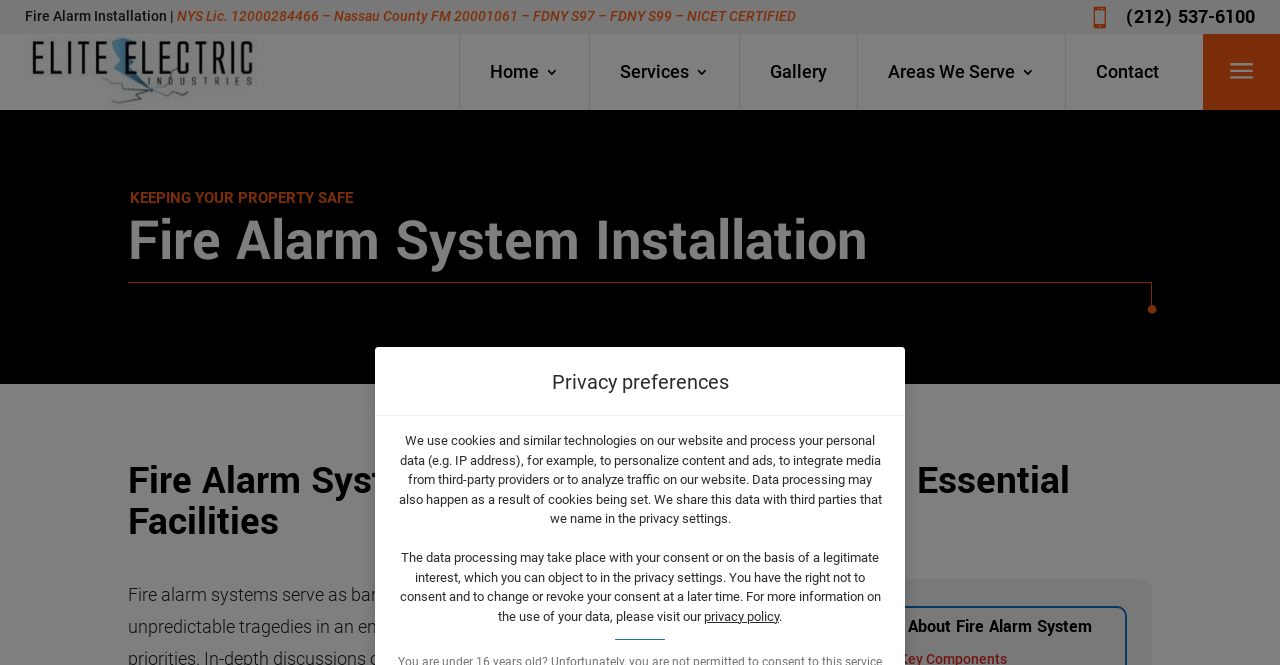Given the element description Privacy, identify the bounding box coordinates for the UI element on the webpage screenshot. The format should be (top-left x, top-left y, bottom-right x, bottom-right y), with values between 0 and 1.

None